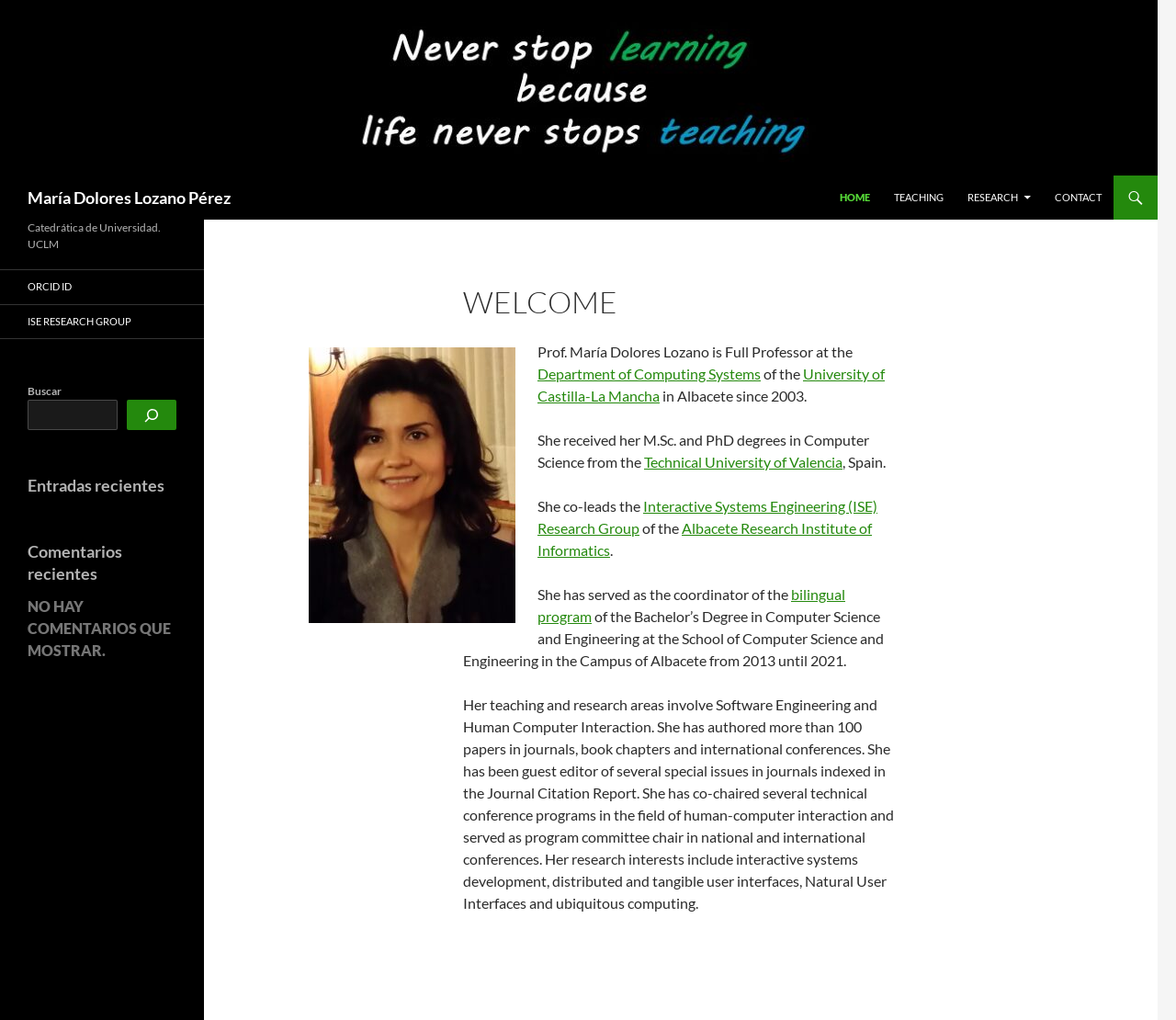Could you determine the bounding box coordinates of the clickable element to complete the instruction: "Visit the 'Department of Computing Systems' website"? Provide the coordinates as four float numbers between 0 and 1, i.e., [left, top, right, bottom].

[0.457, 0.358, 0.647, 0.375]